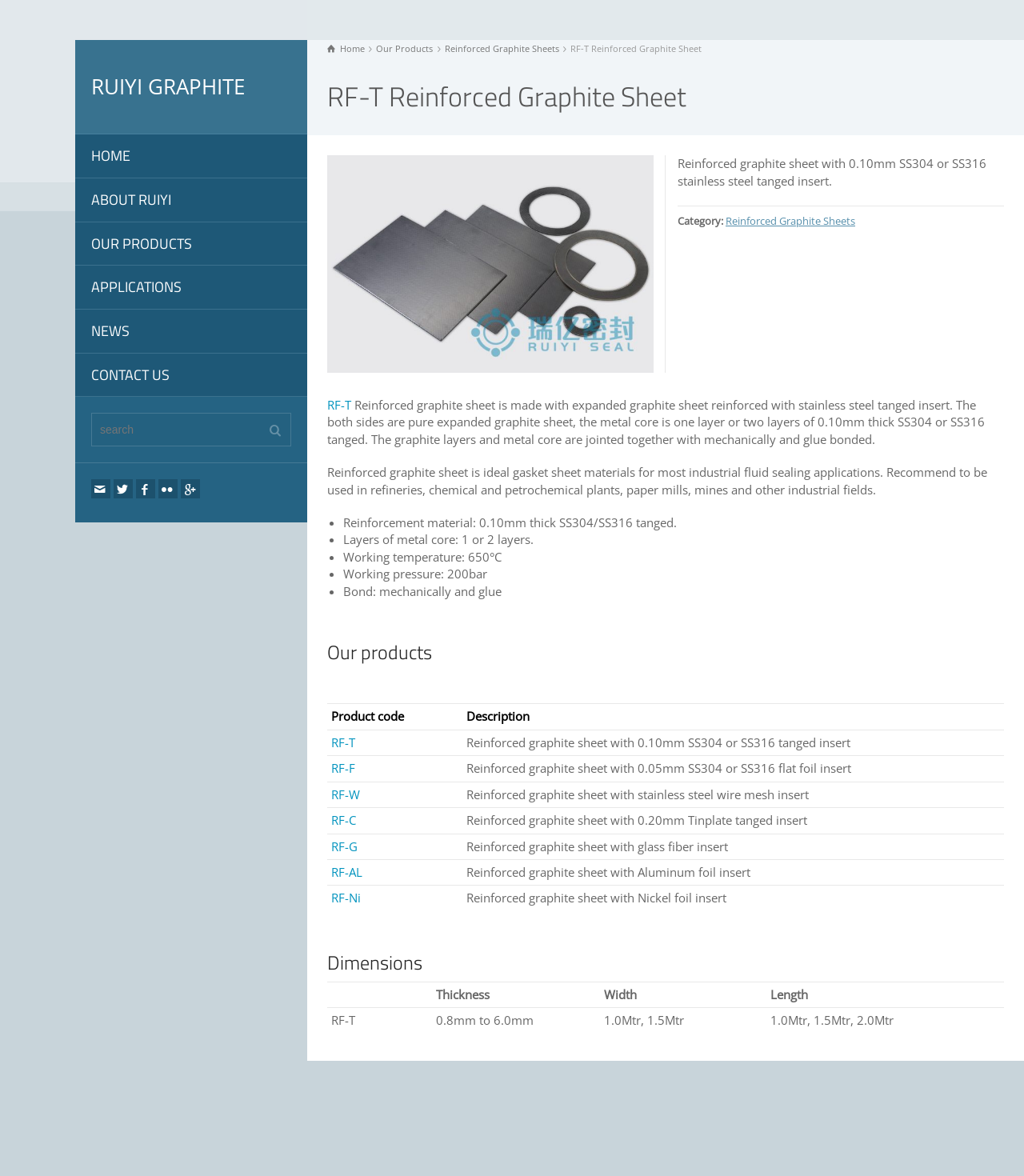What is the product category of RF-T? Observe the screenshot and provide a one-word or short phrase answer.

Reinforced Graphite Sheets